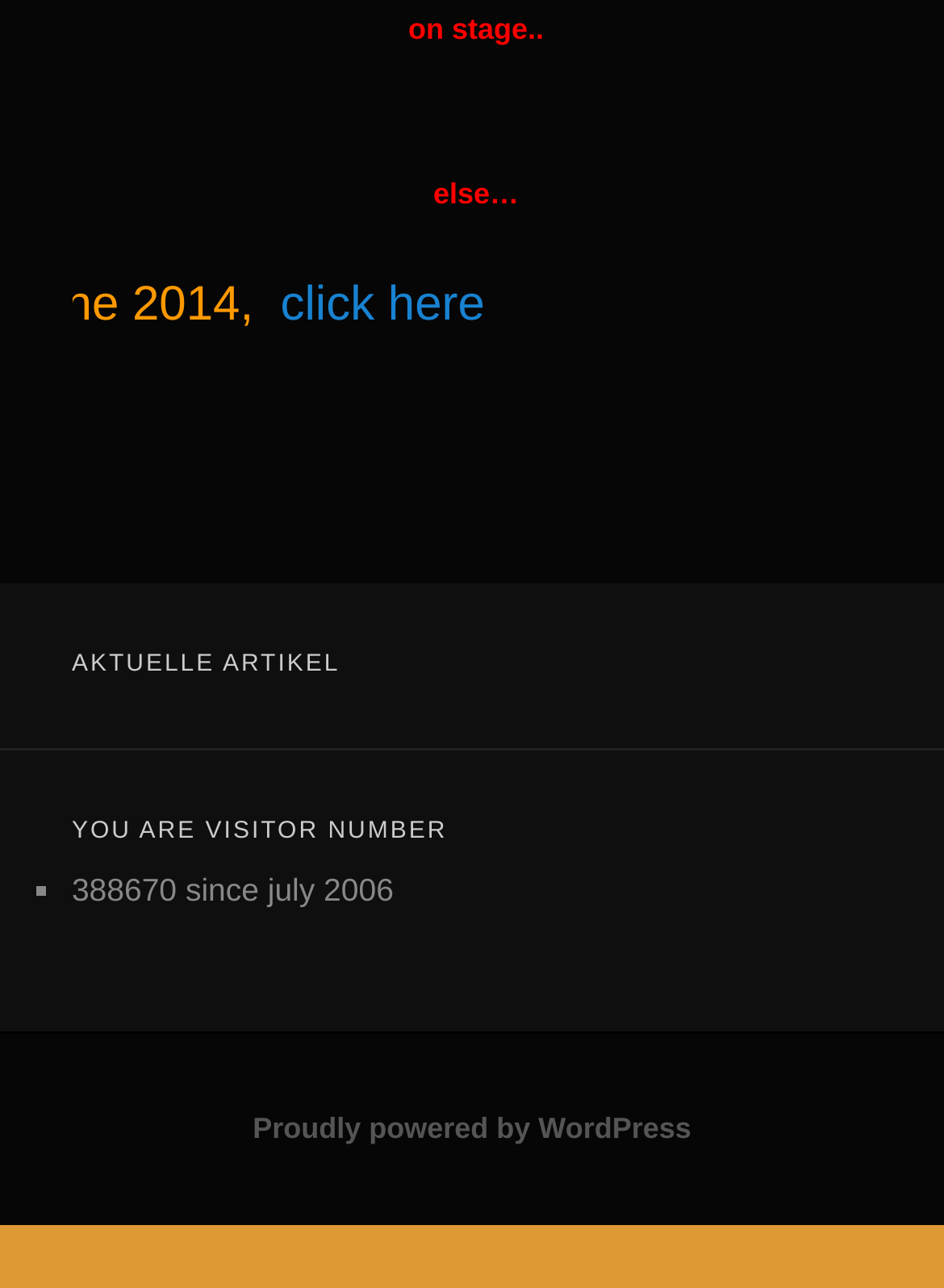What is the current visitor number?
Answer the question using a single word or phrase, according to the image.

388670